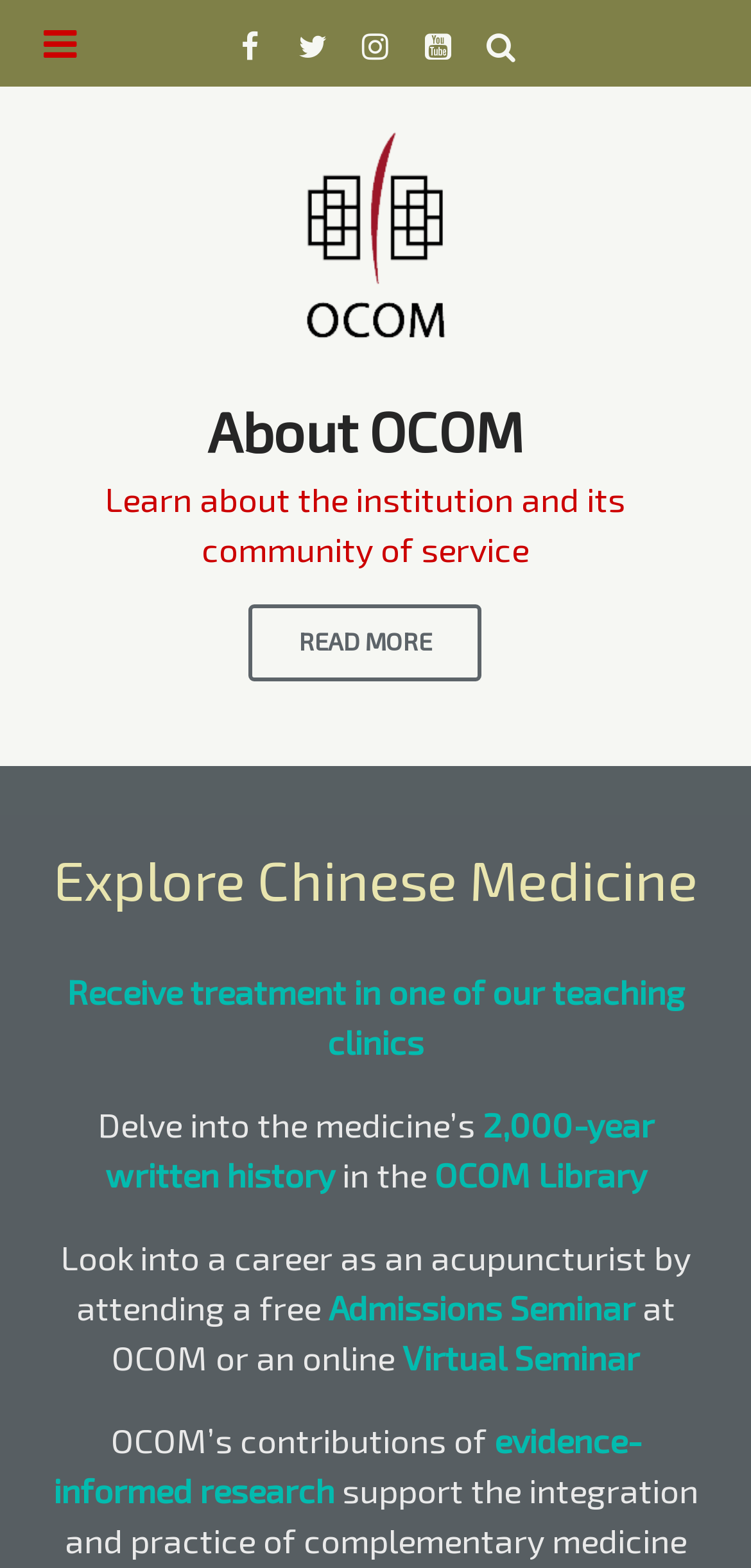Analyze the image and answer the question with as much detail as possible: 
What is the topic of the second section?

The second section of the webpage is headed by the title 'Explore Chinese Medicine', which suggests that this section is dedicated to exploring the topic of Chinese Medicine.